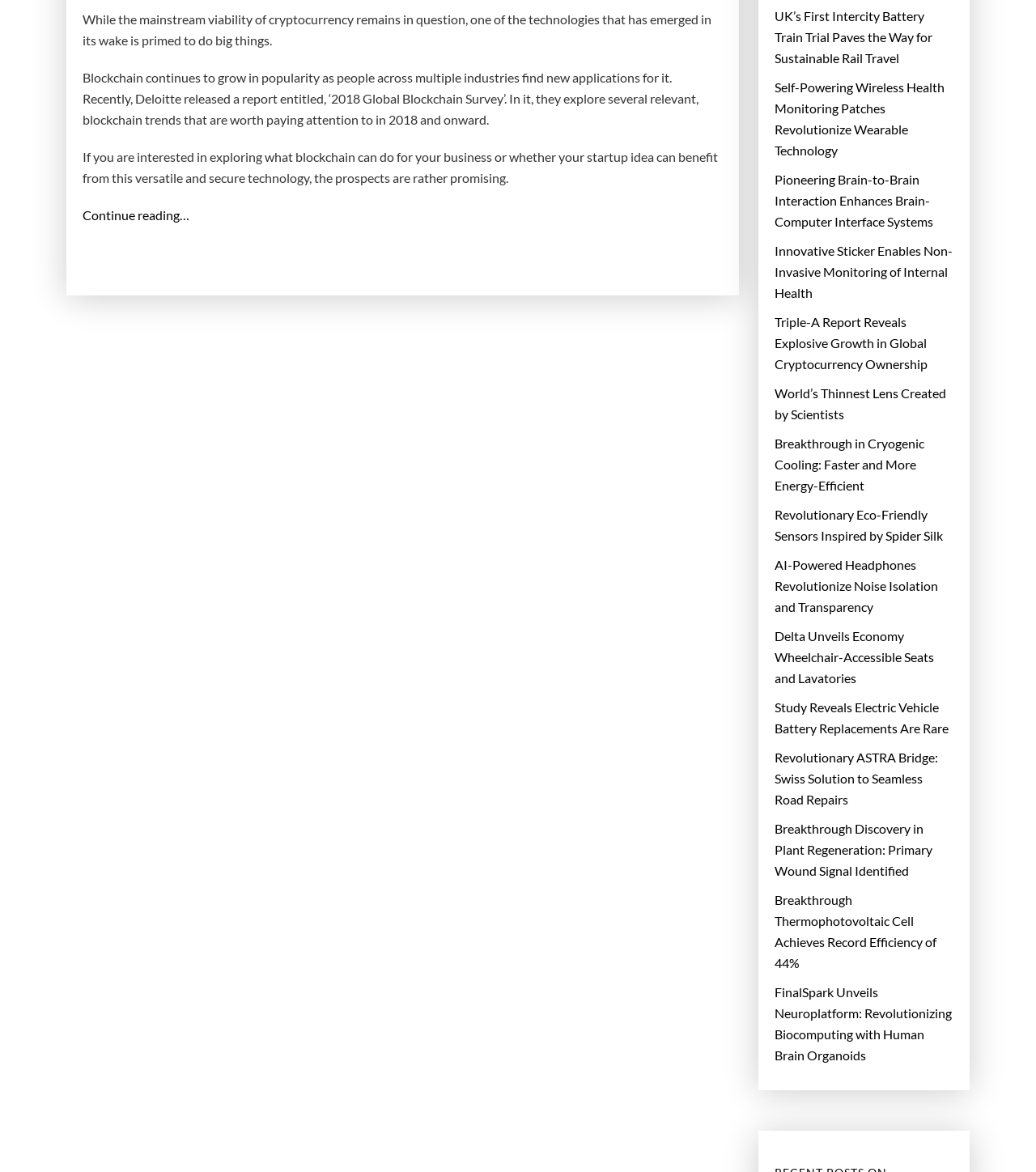Determine the bounding box coordinates of the clickable element necessary to fulfill the instruction: "Explore the world's thinnest lens created by scientists". Provide the coordinates as four float numbers within the 0 to 1 range, i.e., [left, top, right, bottom].

[0.748, 0.326, 0.92, 0.362]